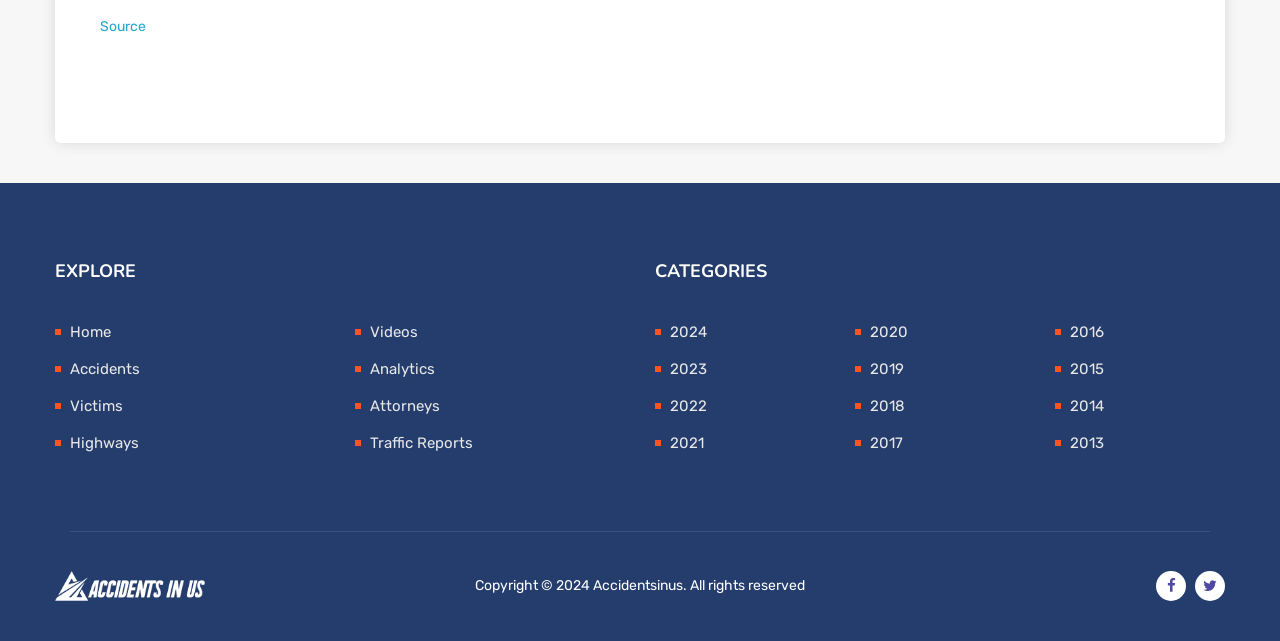Given the description "2024", determine the bounding box of the corresponding UI element.

[0.523, 0.504, 0.552, 0.532]